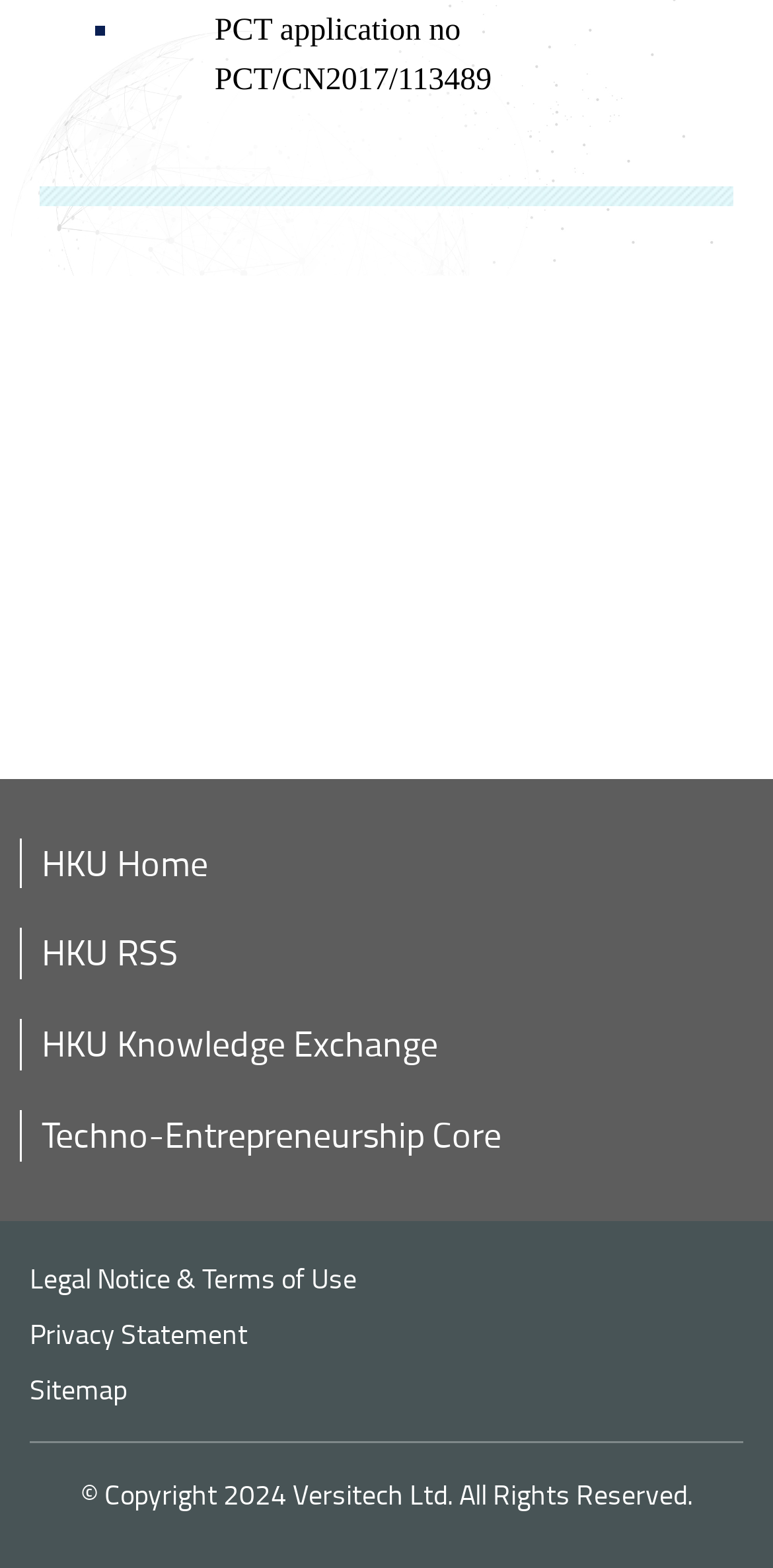Identify the bounding box coordinates of the area that should be clicked in order to complete the given instruction: "Click 'Contact Now'". The bounding box coordinates should be four float numbers between 0 and 1, i.e., [left, top, right, bottom].

[0.038, 0.376, 0.962, 0.44]